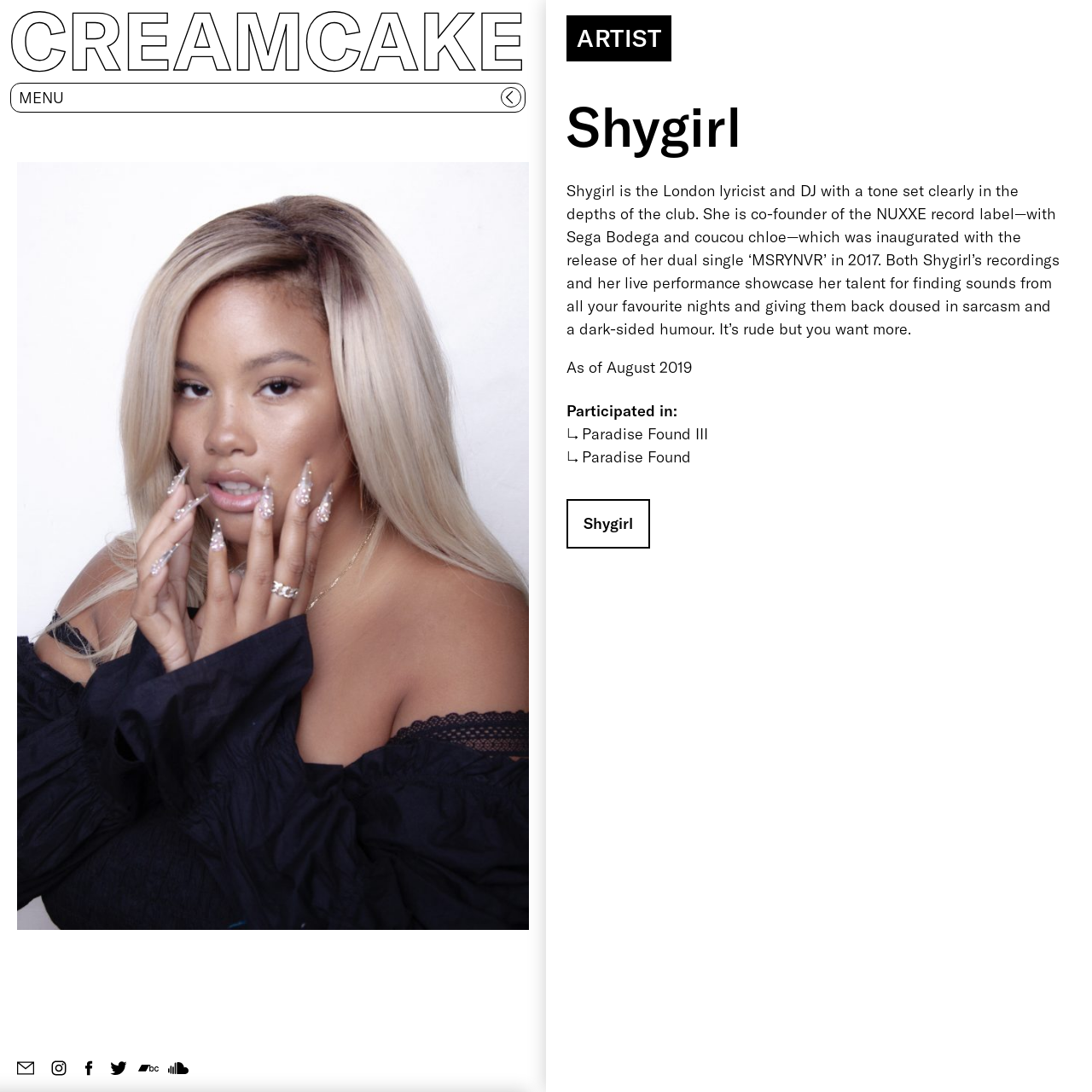Give a one-word or phrase response to the following question: What is the tone of Shygirl's music?

Dark-sided humour